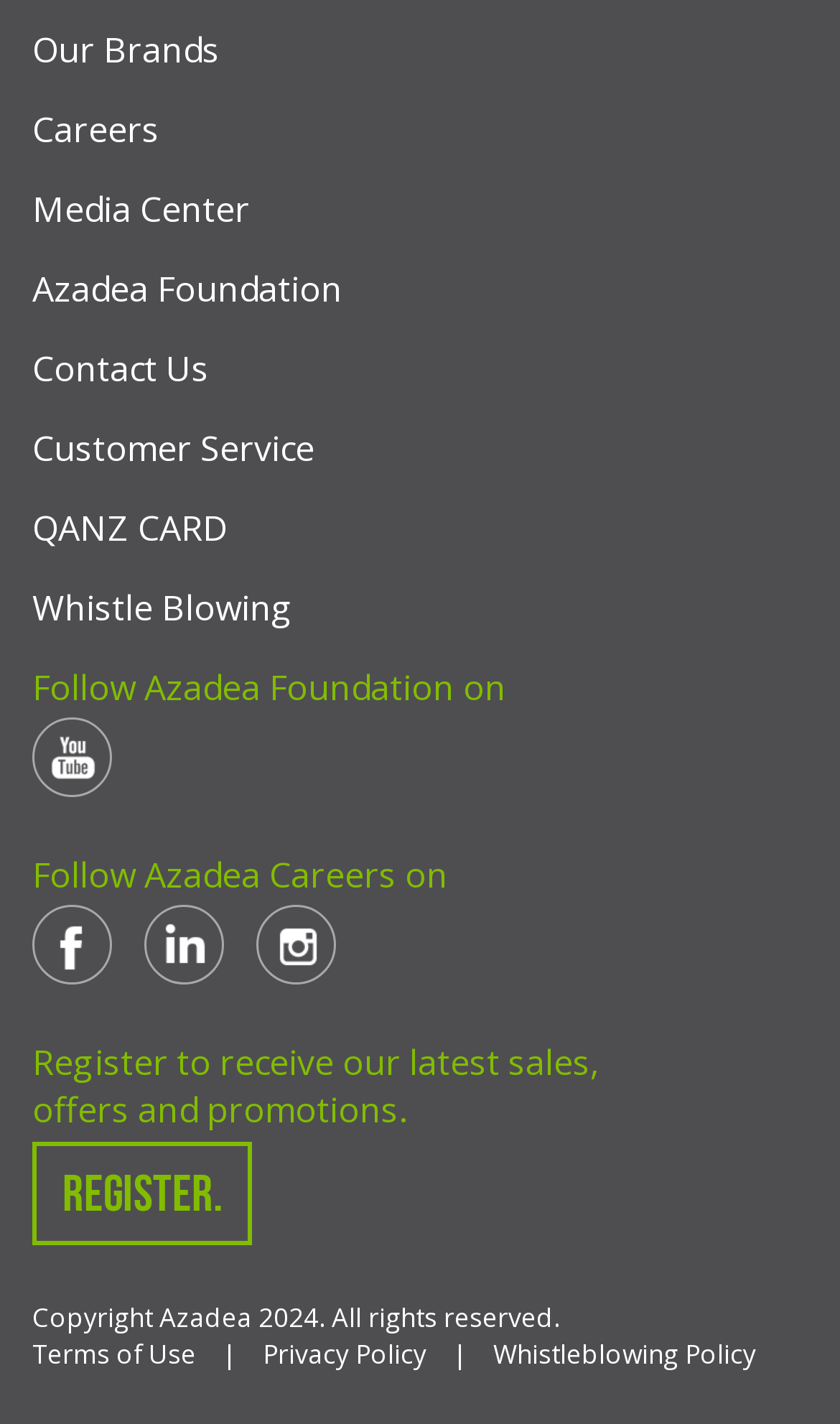Provide the bounding box for the UI element matching this description: "Terms of Use".

[0.038, 0.938, 0.233, 0.964]